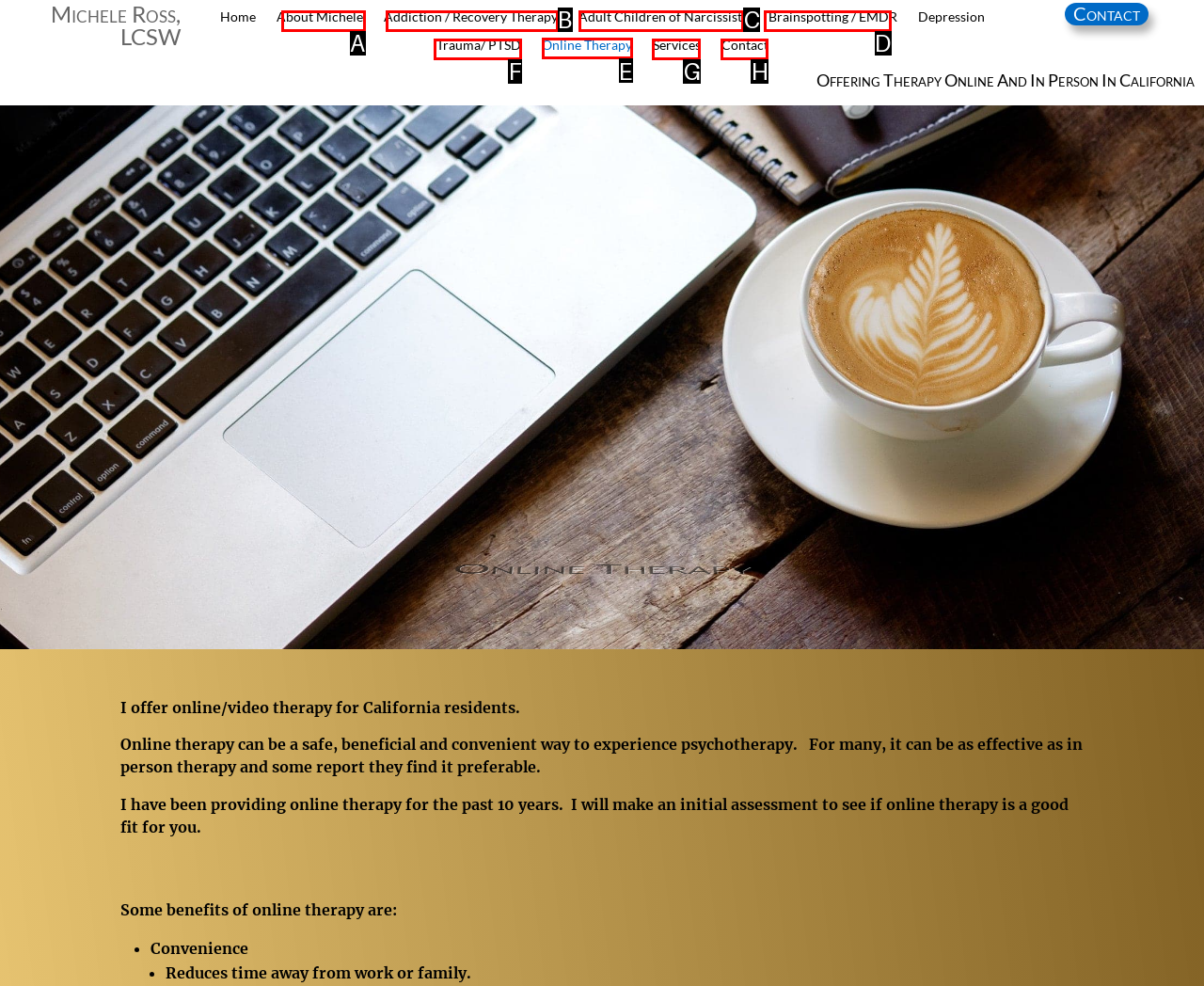Indicate the HTML element to be clicked to accomplish this task: Read about Online Therapy Respond using the letter of the correct option.

E